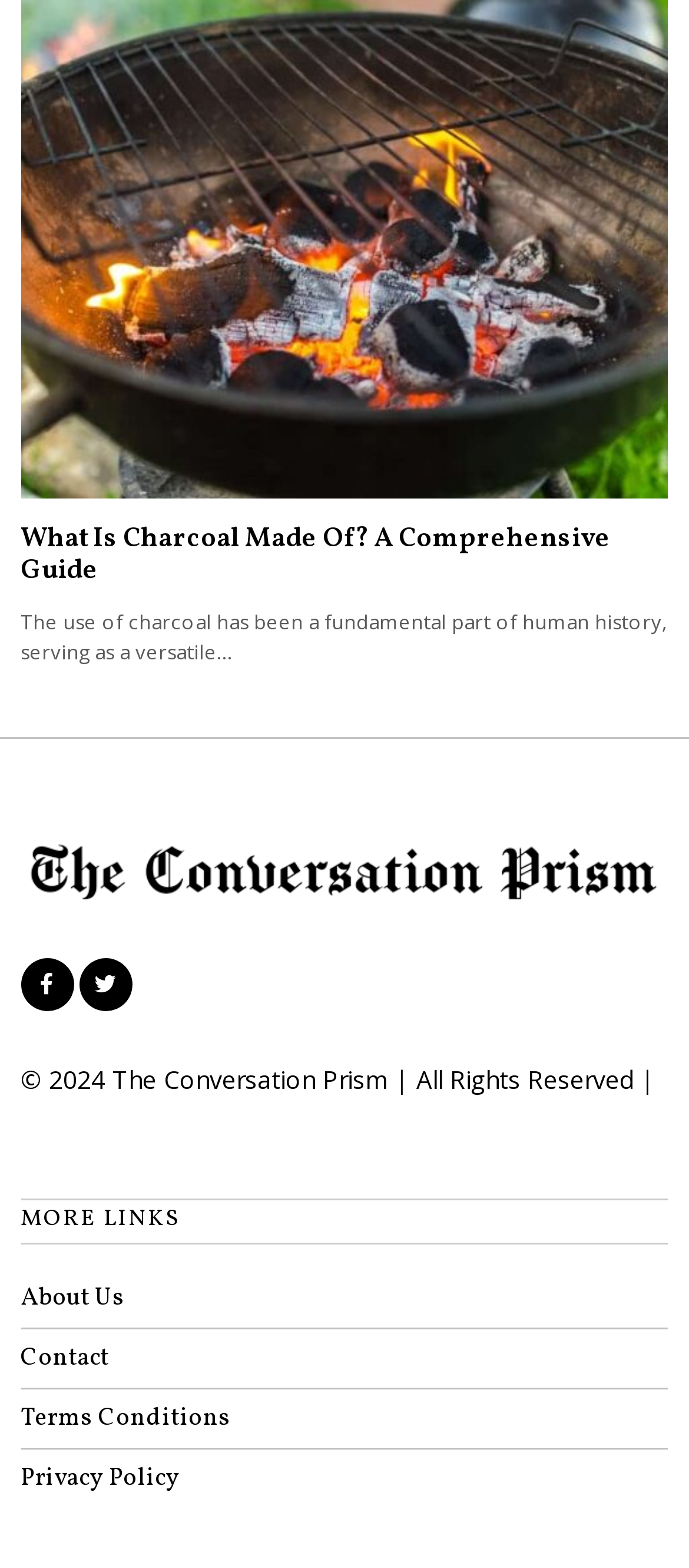Using the element description provided, determine the bounding box coordinates in the format (top-left x, top-left y, bottom-right x, bottom-right y). Ensure that all values are floating point numbers between 0 and 1. Element description: The Conversation Prism

[0.163, 0.678, 0.563, 0.699]